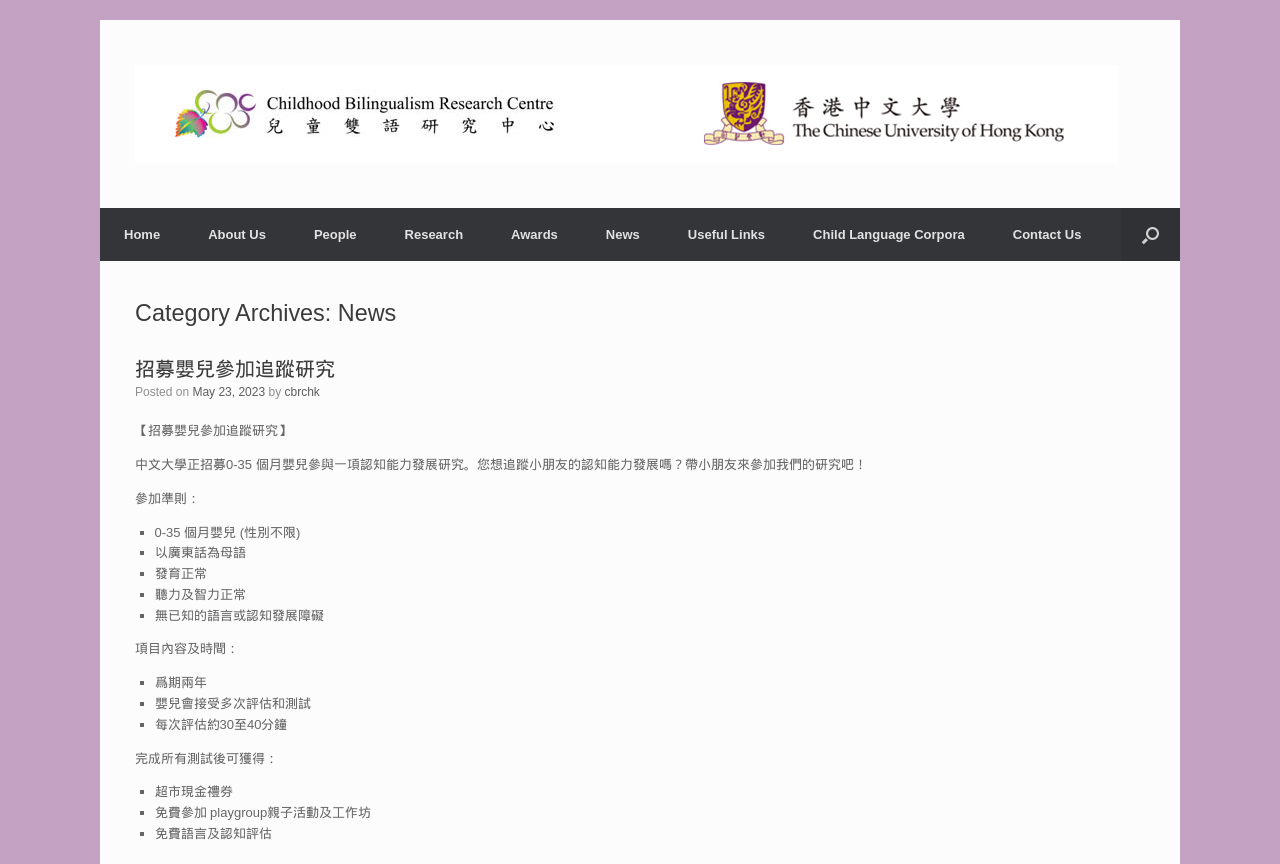Please answer the following question using a single word or phrase: 
What is the reward for completing all the tests?

Supermarket cash vouchers